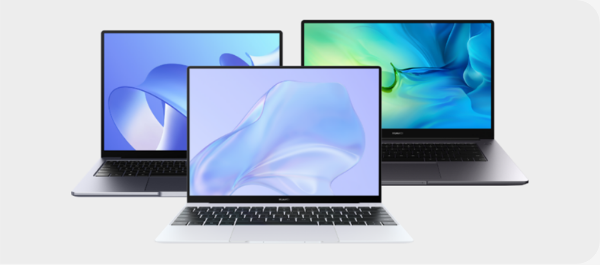Provide a comprehensive description of the image.

The image showcases the HUAWEI MateBook series, featuring three elegant laptops arranged in a staggered formation against a clean, light background. The central laptop, highlighting a vibrant display with soft curves and a pastel color scheme, exemplifies the modern aesthetic of HUAWEI's design philosophy. On either side, the two additional laptops display bold, vivid screens that reflect advanced color technology and resolution. This arrangement emphasizes the series' commitment to providing powerful performance coupled with stunning visuals, making it a compelling choice for users seeking an enhanced computing experience. The combination of sleek design and sophisticated display technology positions the HUAWEI MateBook series as a leader in the premium laptop market.